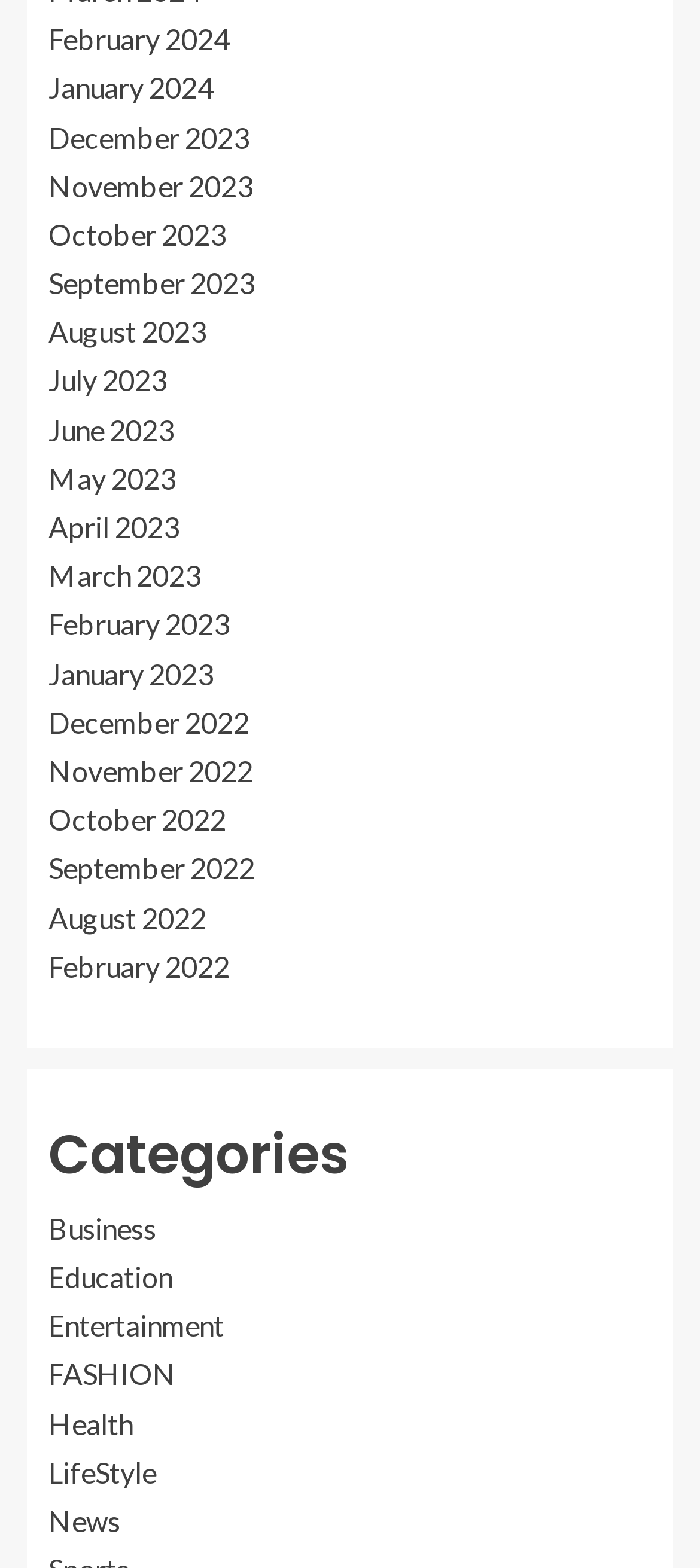Please provide the bounding box coordinates in the format (top-left x, top-left y, bottom-right x, bottom-right y). Remember, all values are floating point numbers between 0 and 1. What is the bounding box coordinate of the region described as: September 2022

[0.069, 0.543, 0.364, 0.564]